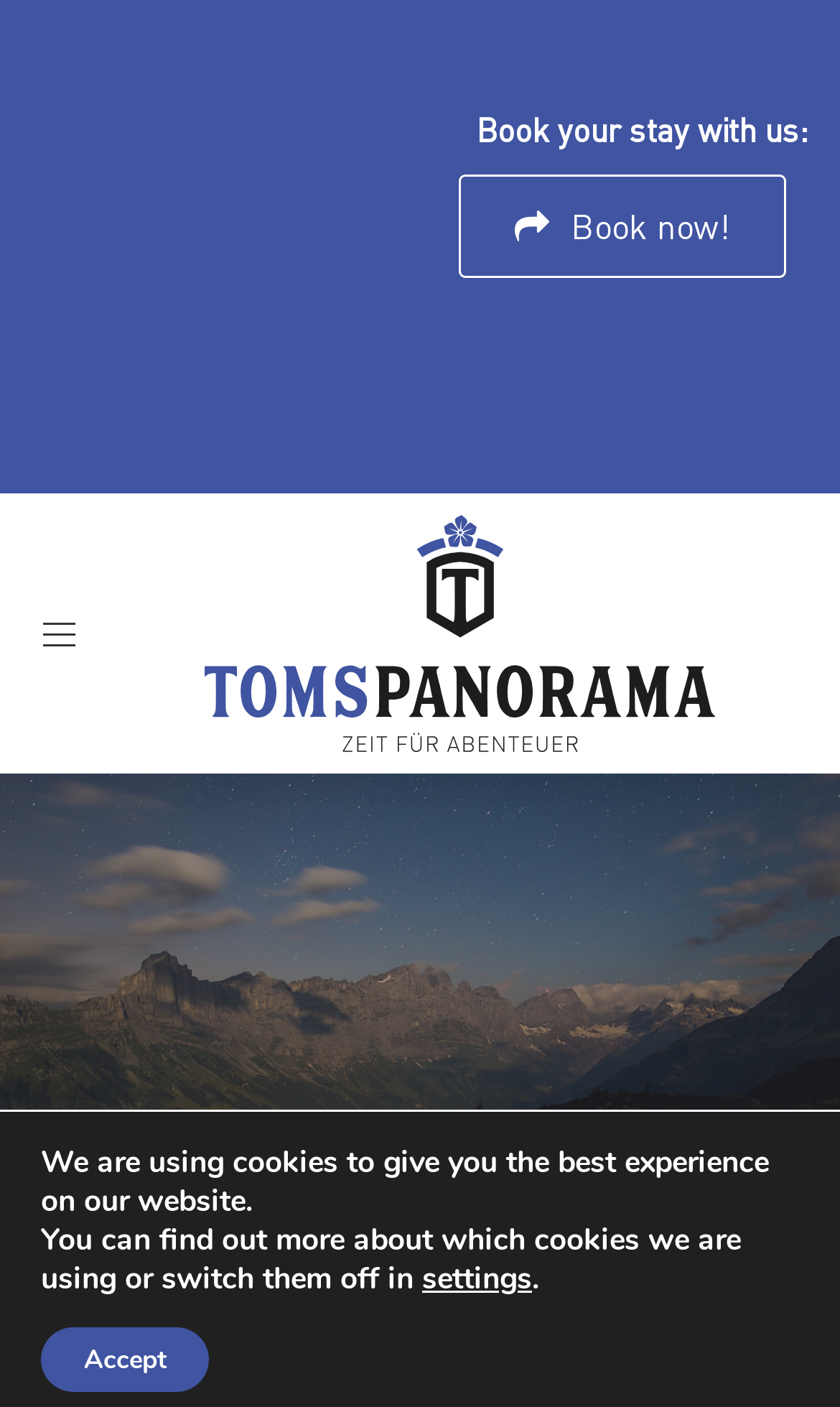Given the description: "alt="Ferien in Gadmen"", determine the bounding box coordinates of the UI element. The coordinates should be formatted as four float numbers between 0 and 1, [left, top, right, bottom].

[0.218, 0.351, 0.877, 0.55]